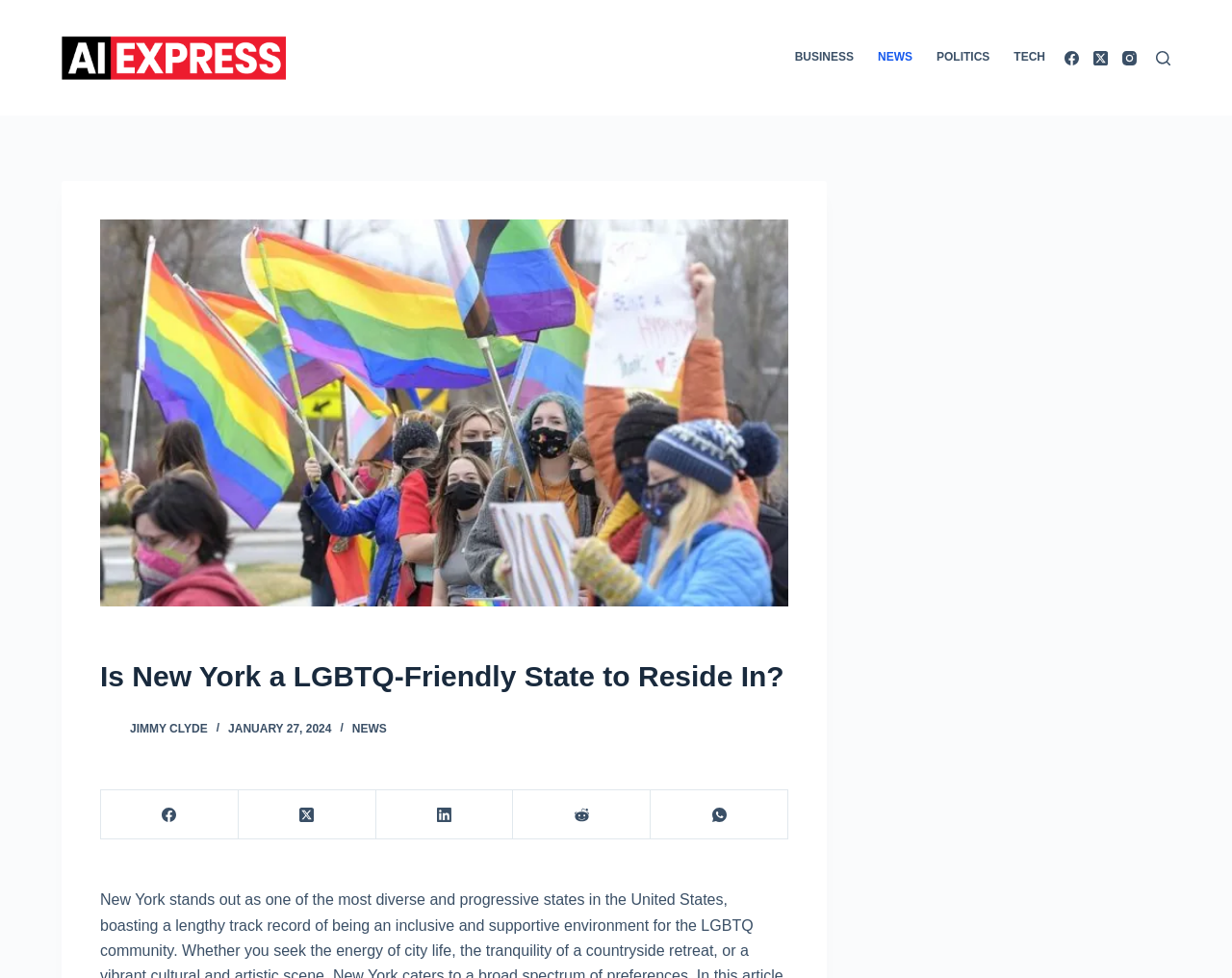Give a concise answer using only one word or phrase for this question:
How many social media links are at the top right corner?

3